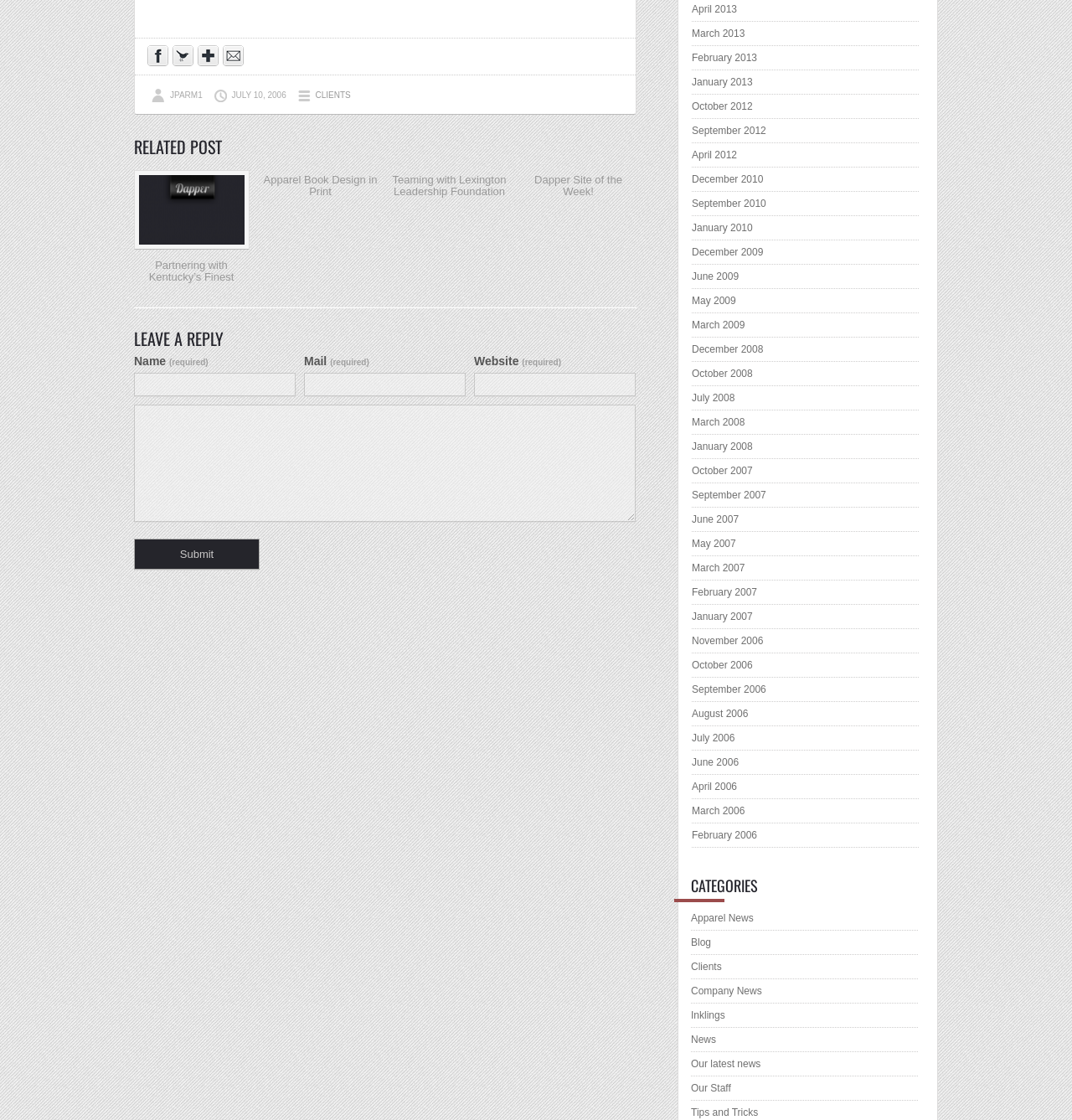Based on the element description: "title="Facebook"", identify the bounding box coordinates for this UI element. The coordinates must be four float numbers between 0 and 1, listed as [left, top, right, bottom].

[0.138, 0.05, 0.161, 0.062]